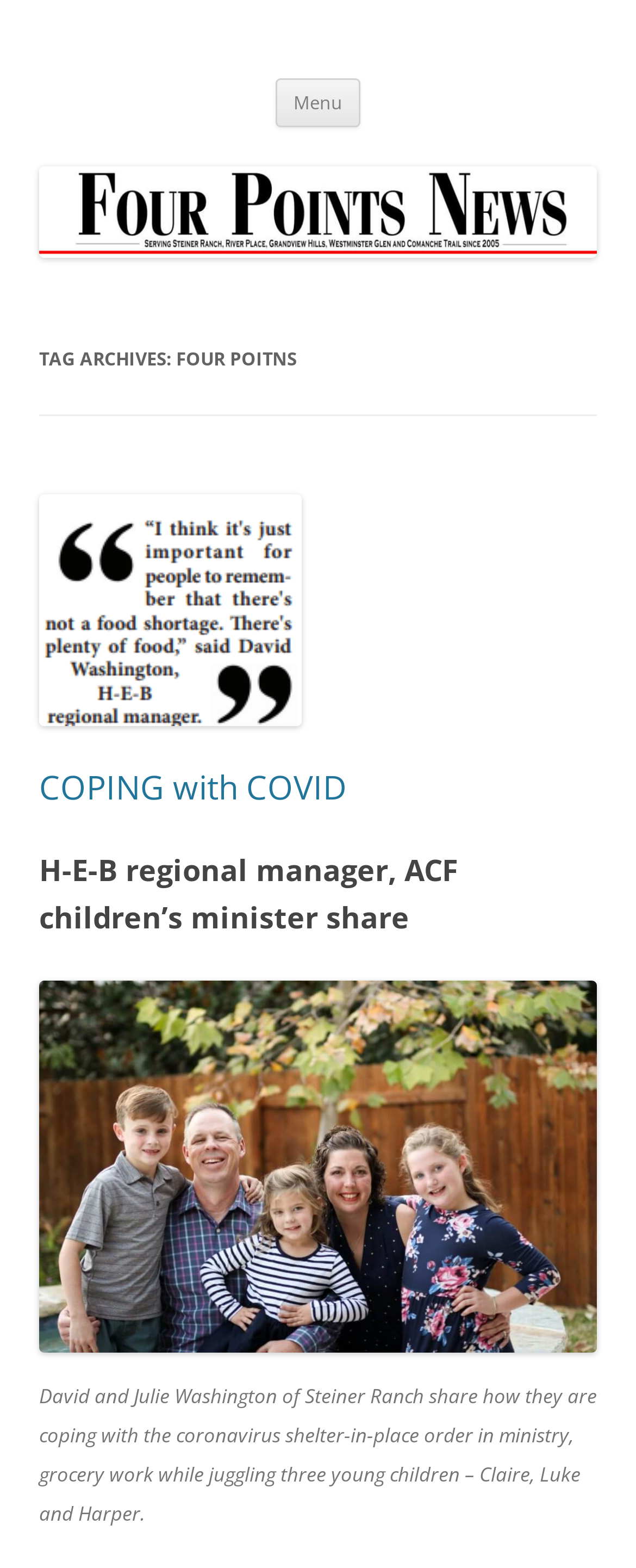What is the title or heading displayed on the webpage?

Four Points News